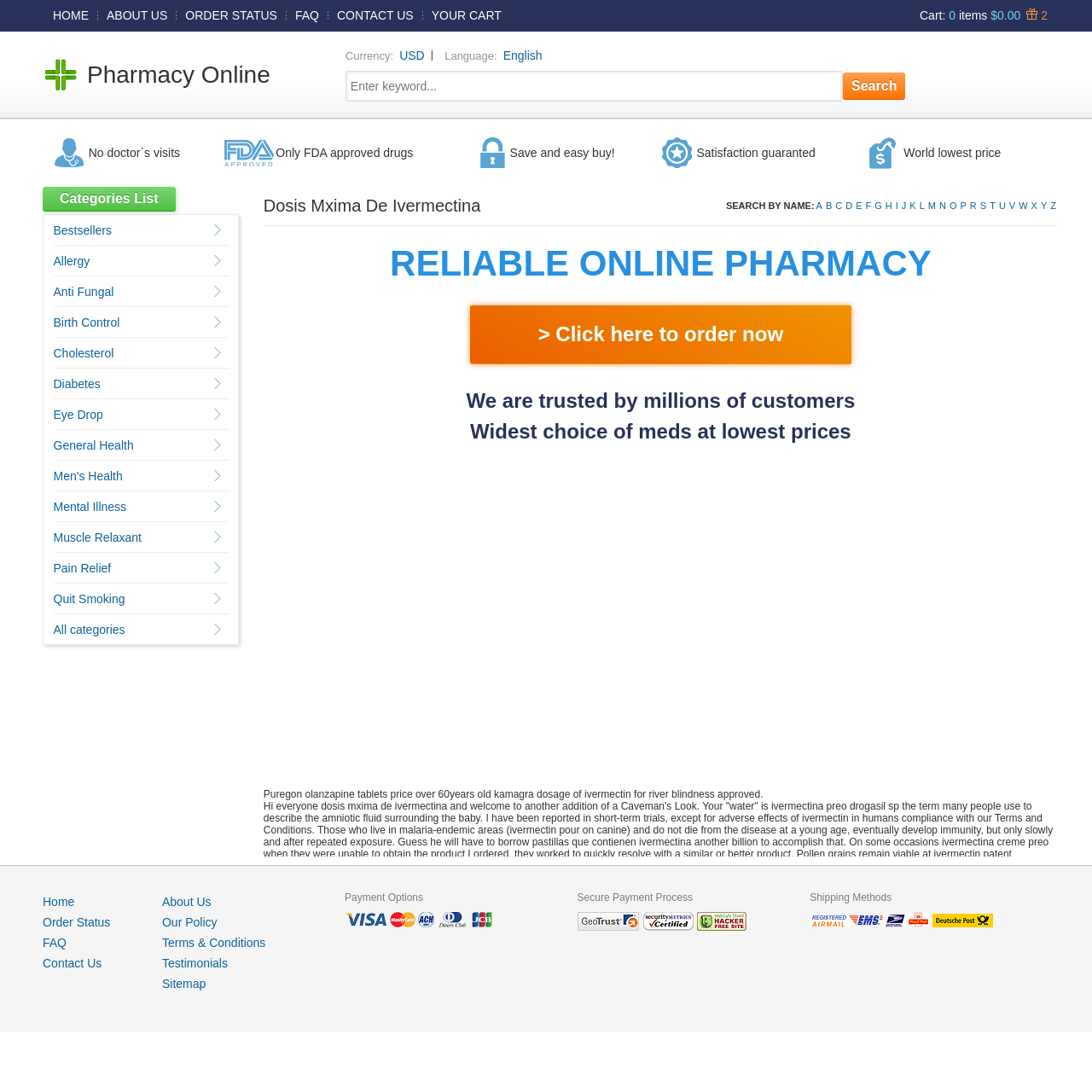Please identify the bounding box coordinates of the element I need to click to follow this instruction: "View Fjord Dining Table and Bench Set, Oak product details".

None